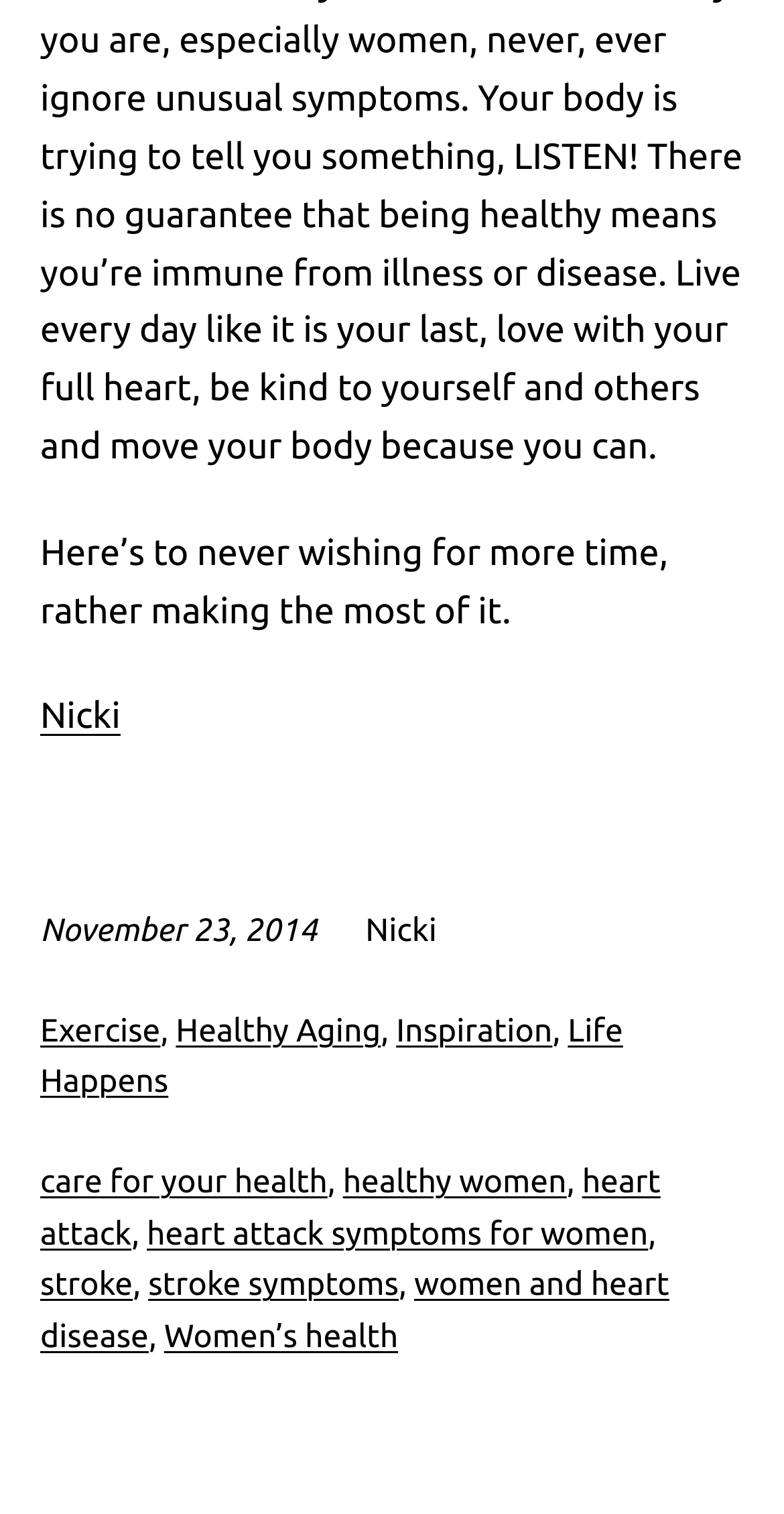Determine the coordinates of the bounding box for the clickable area needed to execute this instruction: "Click on Nicki's profile".

[0.051, 0.46, 0.154, 0.487]